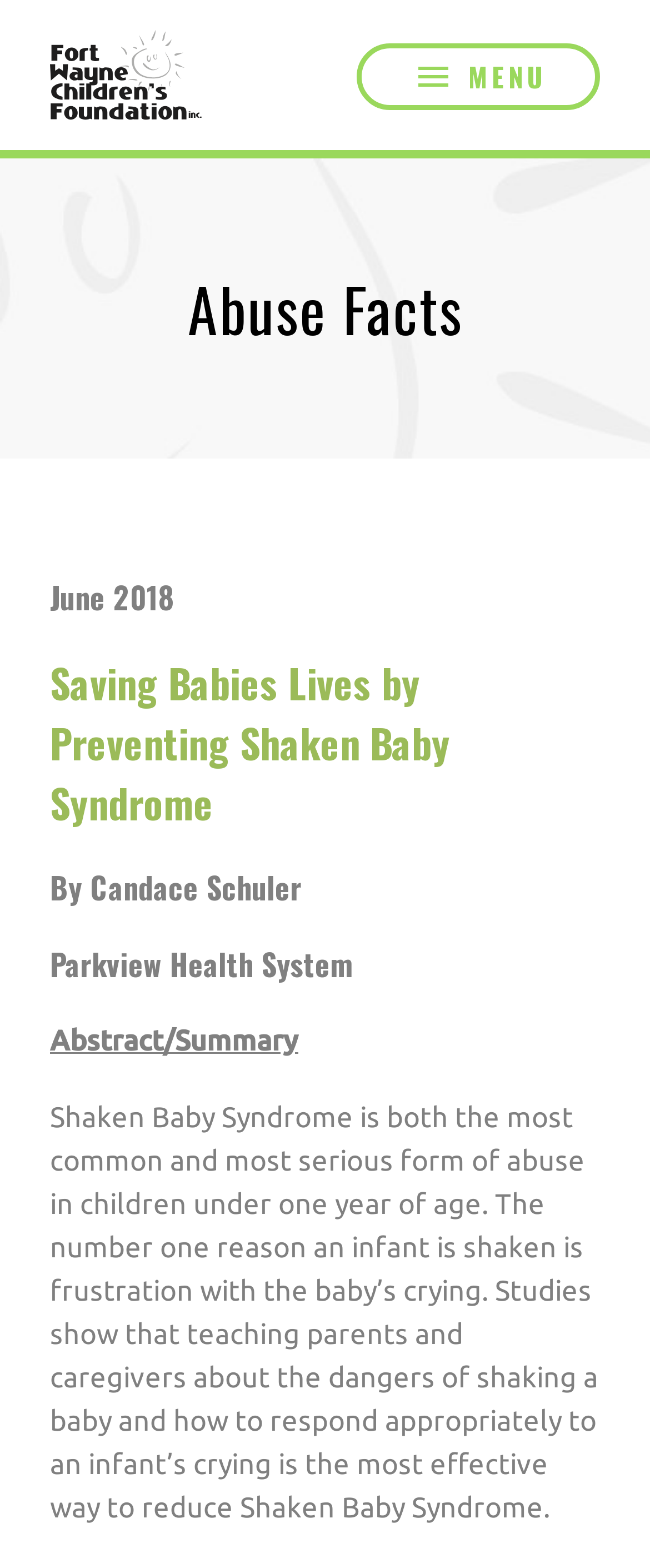Articulate a detailed summary of the webpage's content and design.

The webpage is about "Abuse Facts" and appears to be an article or blog post. At the top left, there is a link accompanied by a small image. On the top right, there is a "MENU" button. 

Below the top section, there is a large heading that reads "Abuse Facts" spanning the entire width of the page. 

Underneath the main heading, there are several subheadings. The first subheading is "June 2018", followed by "Saving Babies Lives by Preventing Shaken Baby Syndrome", "By Candace Schuler", and "Parkview Health System". 

Below these subheadings, there is a section labeled "Abstract/Summary". This section contains a block of text that discusses Shaken Baby Syndrome, its causes, and prevention methods. The text explains that Shaken Baby Syndrome is the most common and serious form of abuse in children under one year old, and that teaching parents and caregivers about the dangers of shaking a baby and how to respond to an infant's crying is the most effective way to reduce the syndrome.